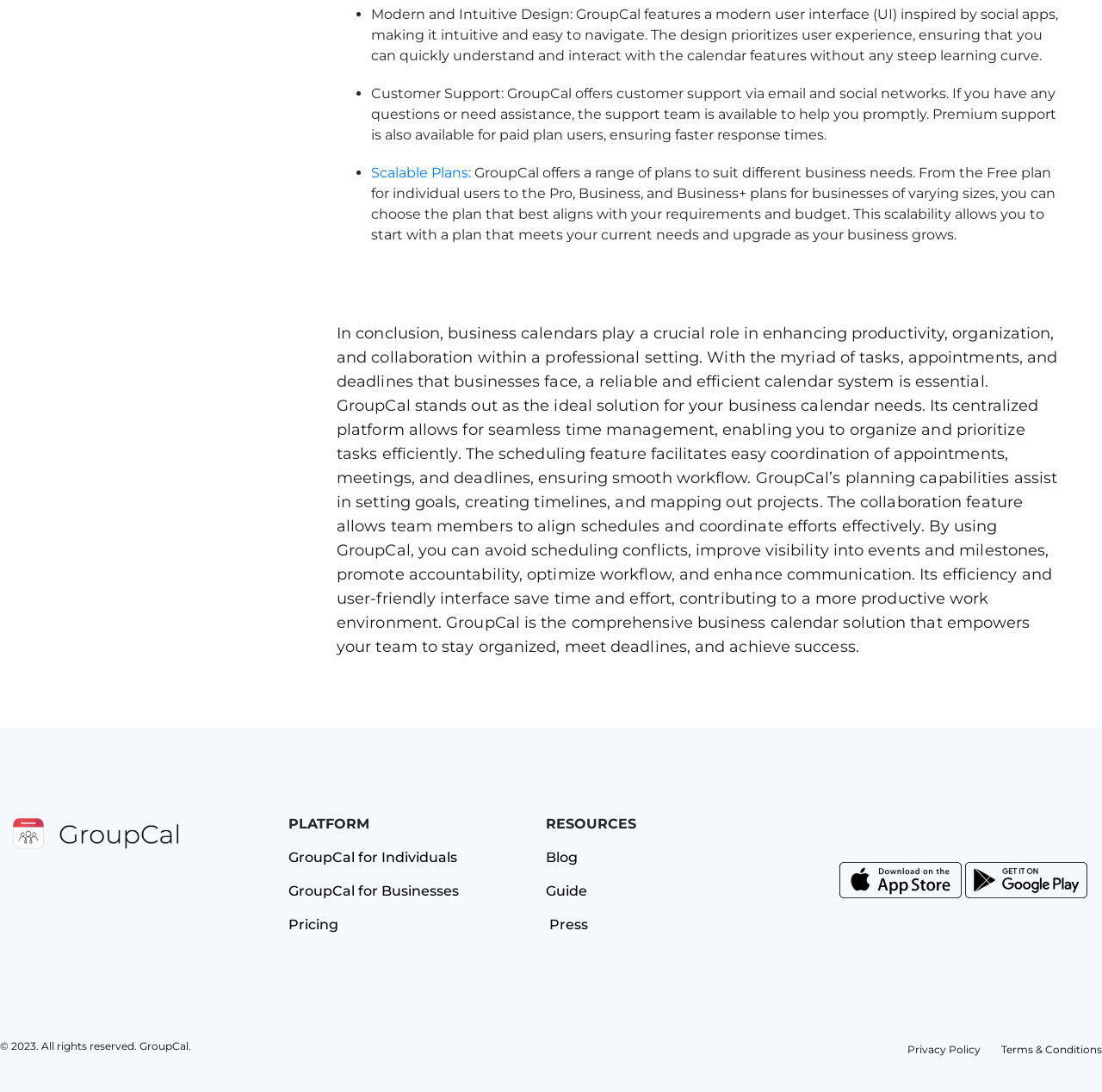Give a succinct answer to this question in a single word or phrase: 
What is the design inspiration of GroupCal?

Social apps